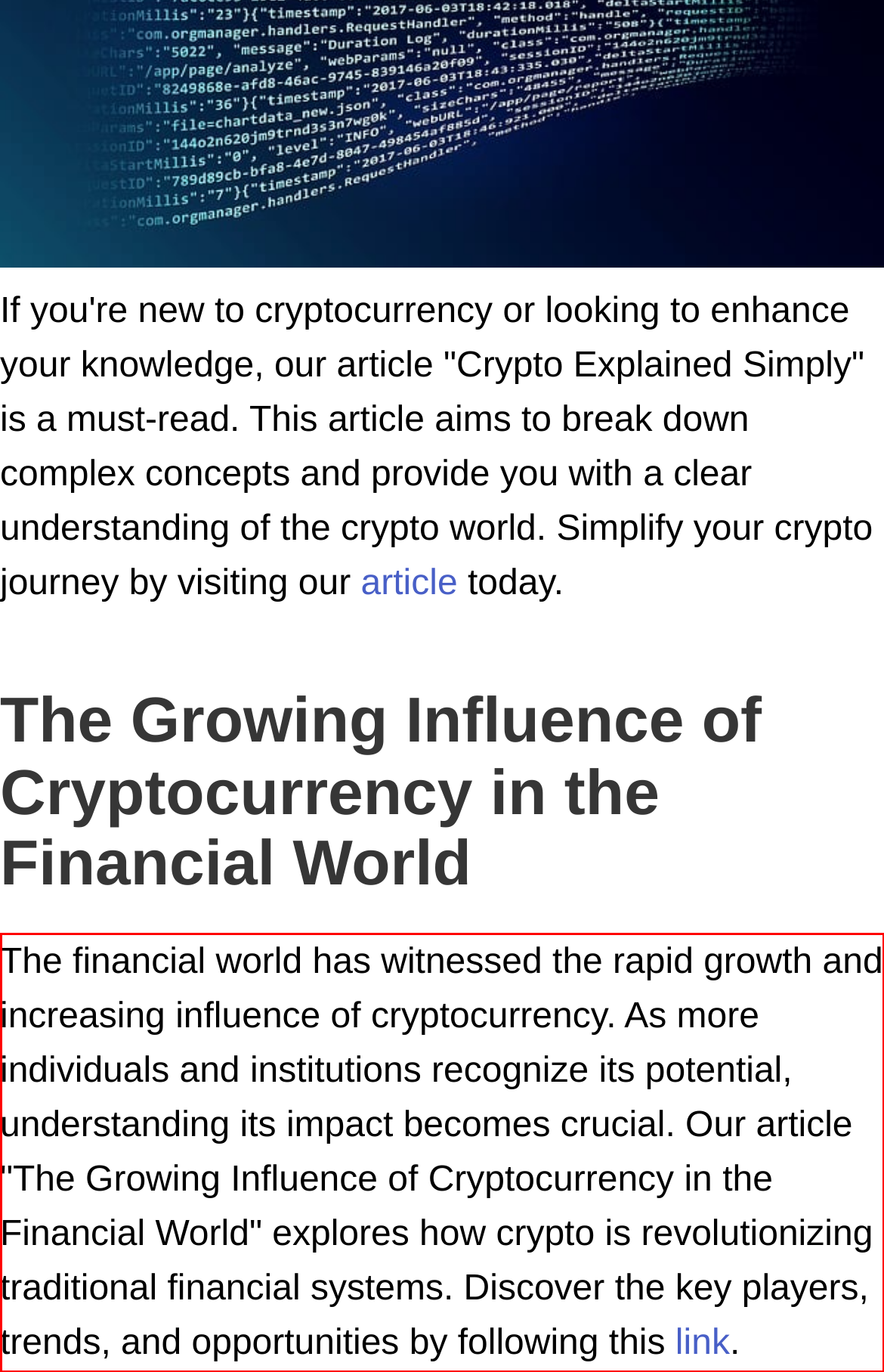You have a webpage screenshot with a red rectangle surrounding a UI element. Extract the text content from within this red bounding box.

The financial world has witnessed the rapid growth and increasing influence of cryptocurrency. As more individuals and institutions recognize its potential, understanding its impact becomes crucial. Our article "The Growing Influence of Cryptocurrency in the Financial World" explores how crypto is revolutionizing traditional financial systems. Discover the key players, trends, and opportunities by following this link.